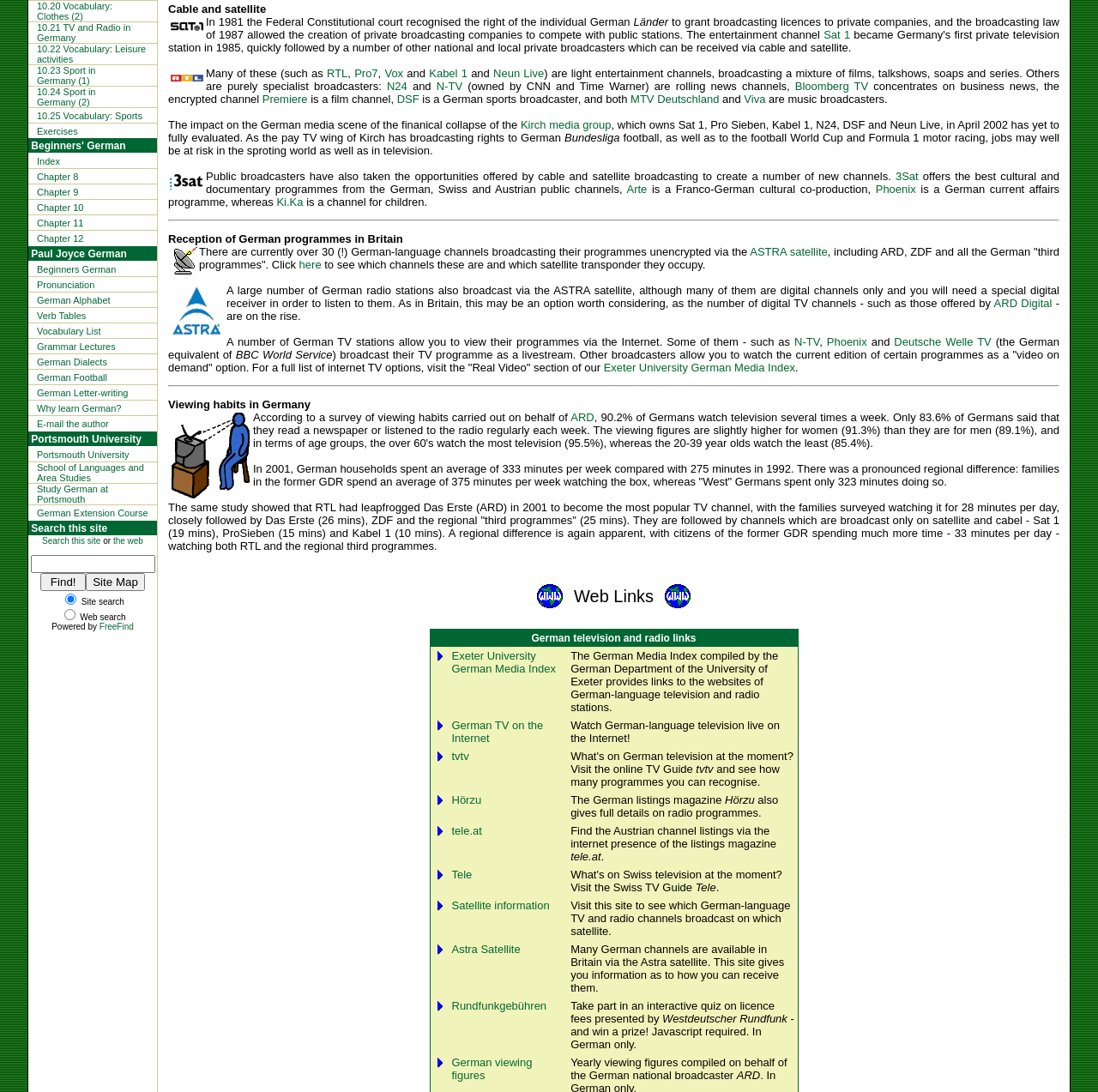Identify the bounding box coordinates for the UI element described as follows: Ninja Theory. Use the format (top-left x, top-left y, bottom-right x, bottom-right y) and ensure all values are floating point numbers between 0 and 1.

None